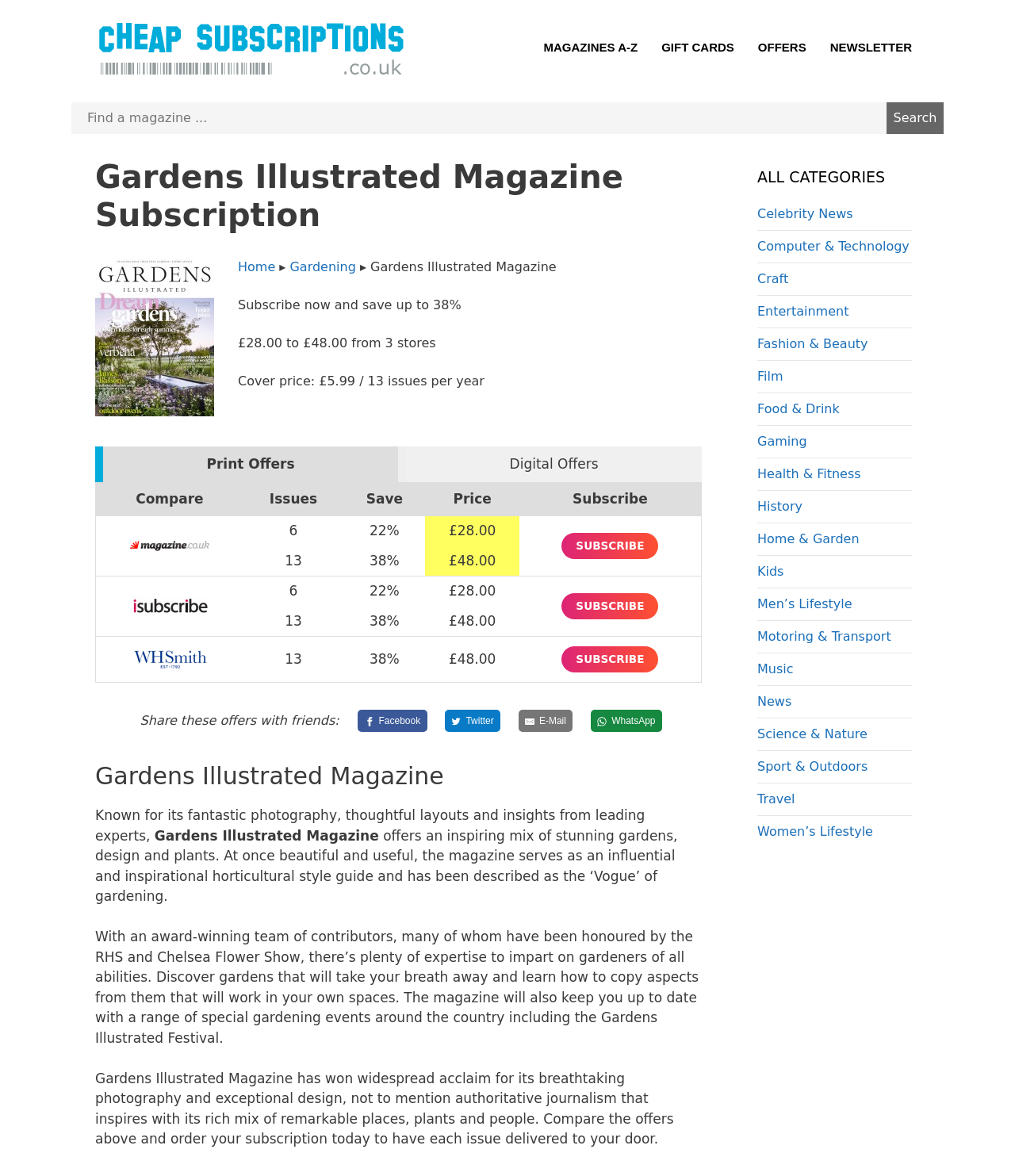Please predict the bounding box coordinates of the element's region where a click is necessary to complete the following instruction: "Subscribe to Gardens Illustrated Magazine". The coordinates should be represented by four float numbers between 0 and 1, i.e., [left, top, right, bottom].

[0.553, 0.453, 0.649, 0.476]